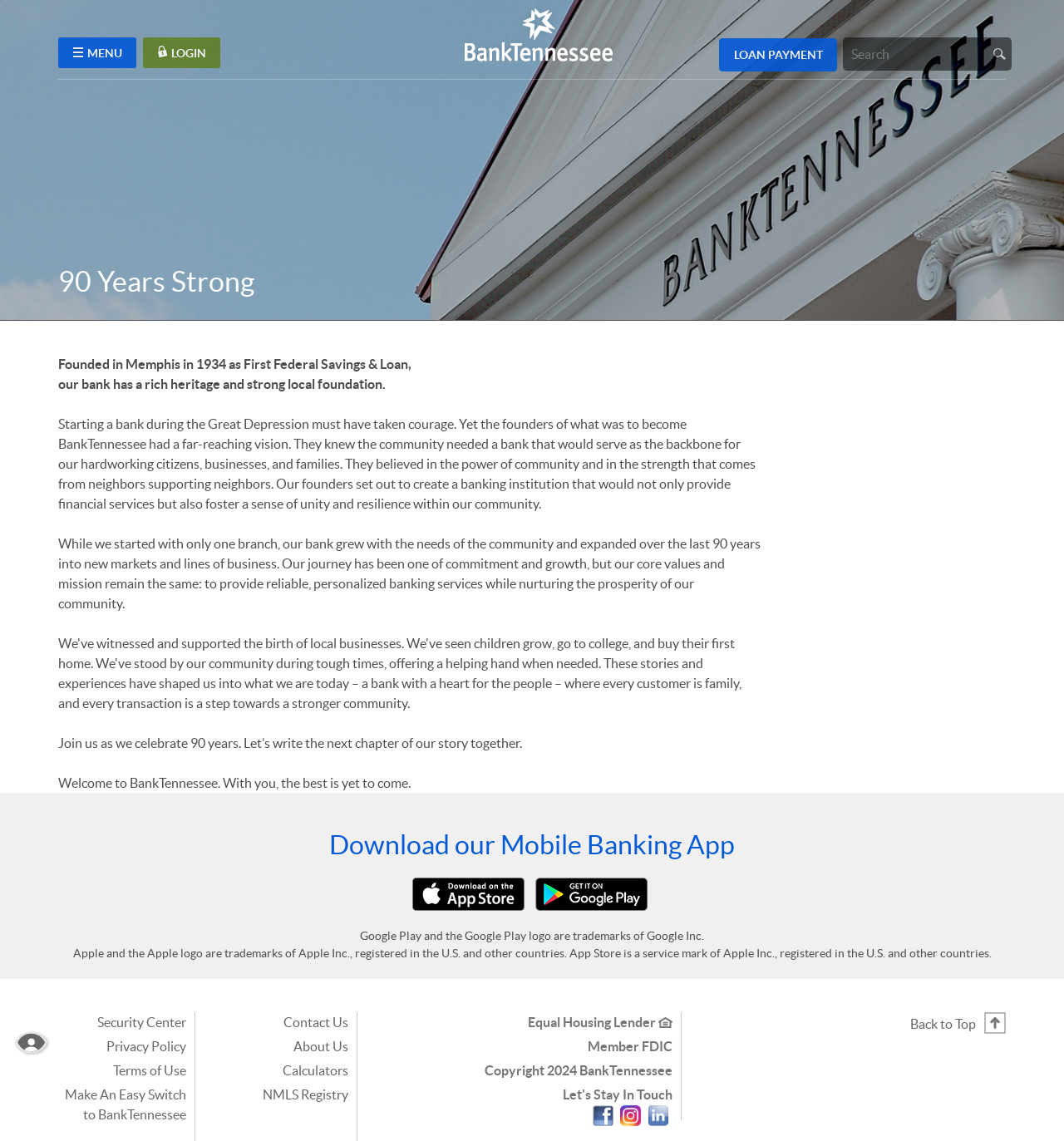Identify the bounding box for the described UI element: "Back to Top".

[0.855, 0.891, 0.945, 0.904]